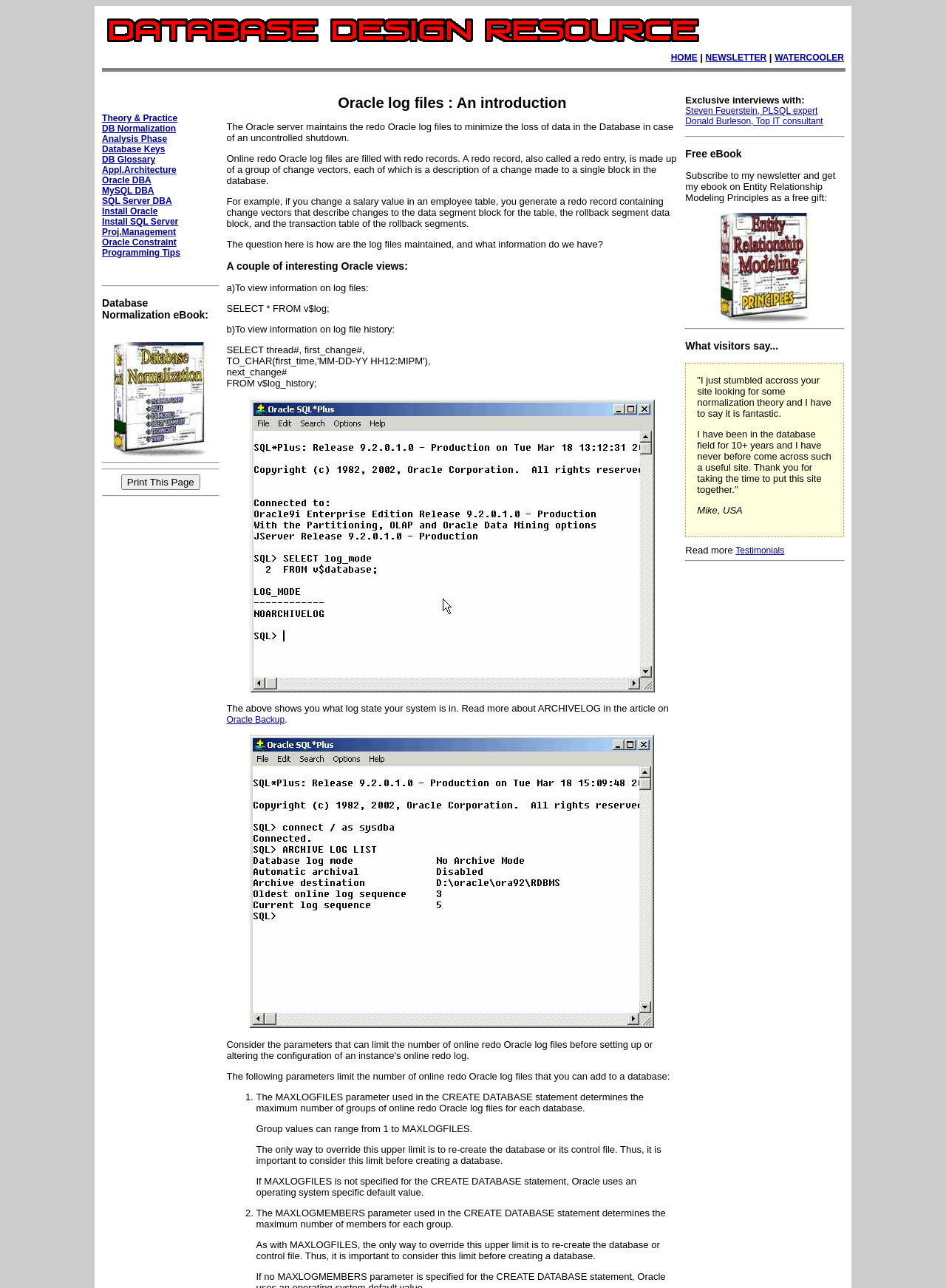Describe all visible elements and their arrangement on the webpage.

This webpage is about Oracle log files, providing an introduction and a step-by-step tutorial. At the top, there is a navigation bar with links to "HOME", "NEWSLETTER", and "WATERCOOLER". Below the navigation bar, there is a heading that reads "Oracle log files : An introduction". 

To the right of the heading, there is an image related to Oracle log files. The main content of the webpage is divided into sections, with headings and subheadings that explain various aspects of Oracle log files, such as their purpose, how to use them, and limitations. There are also code snippets and examples provided to illustrate the concepts.

The webpage also features a section with links to other related topics, such as database normalization, database keys, and Oracle DBA. Additionally, there are testimonials from visitors who have found the website useful.

On the right side of the webpage, there is a section that promotes a free eBook on Entity Relationship Modeling Principles, which can be obtained by subscribing to the newsletter. Below this section, there are more links to other topics, including theory and practice, database normalization, and programming tips.

At the bottom of the webpage, there are several horizontal separators, followed by a button to print the page. Overall, the webpage is well-organized and easy to navigate, with a clear structure and relevant content for those interested in Oracle log files and related topics.